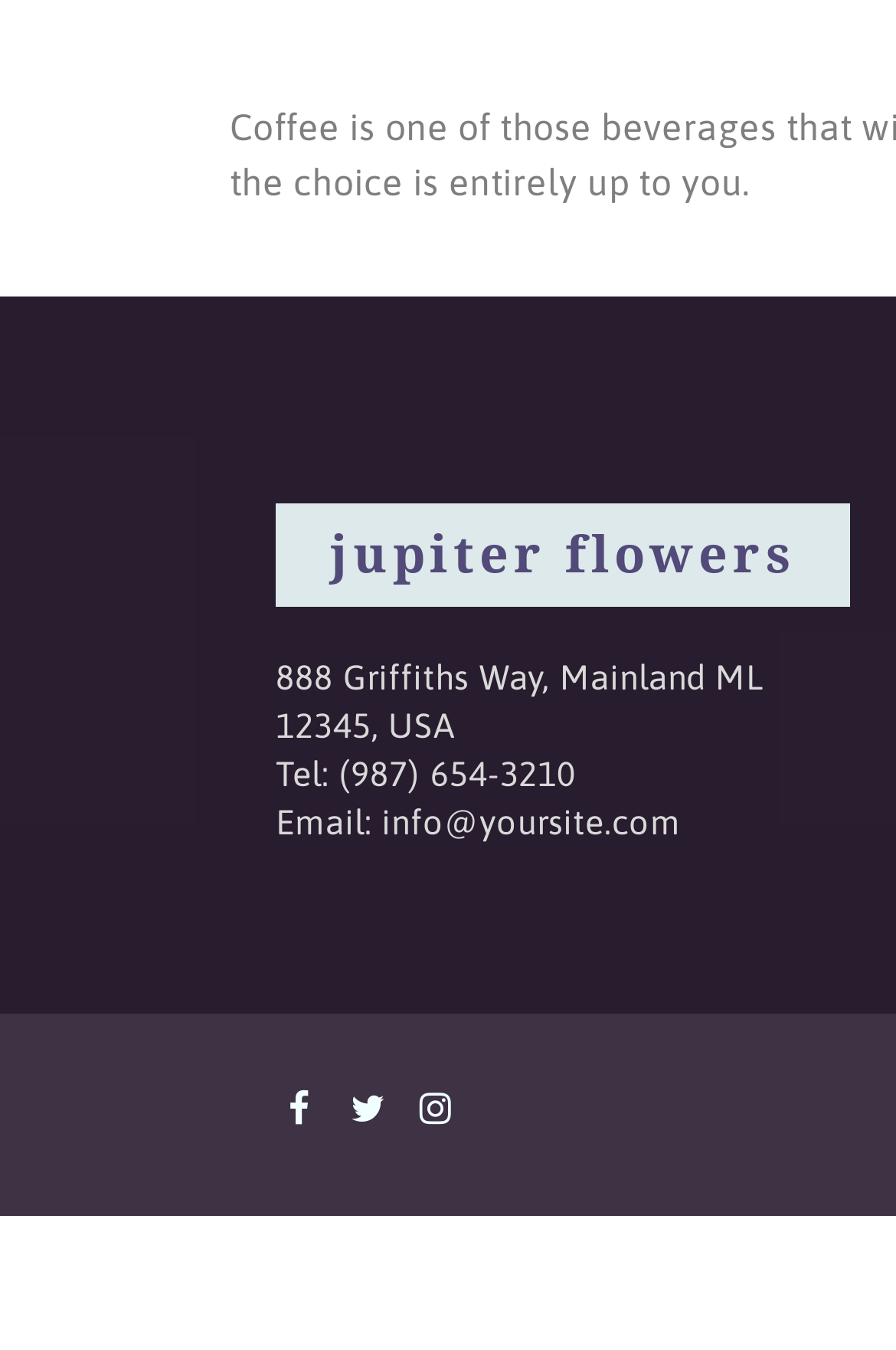Please answer the following query using a single word or phrase: 
What is the text of the first link?

jupiter flowers